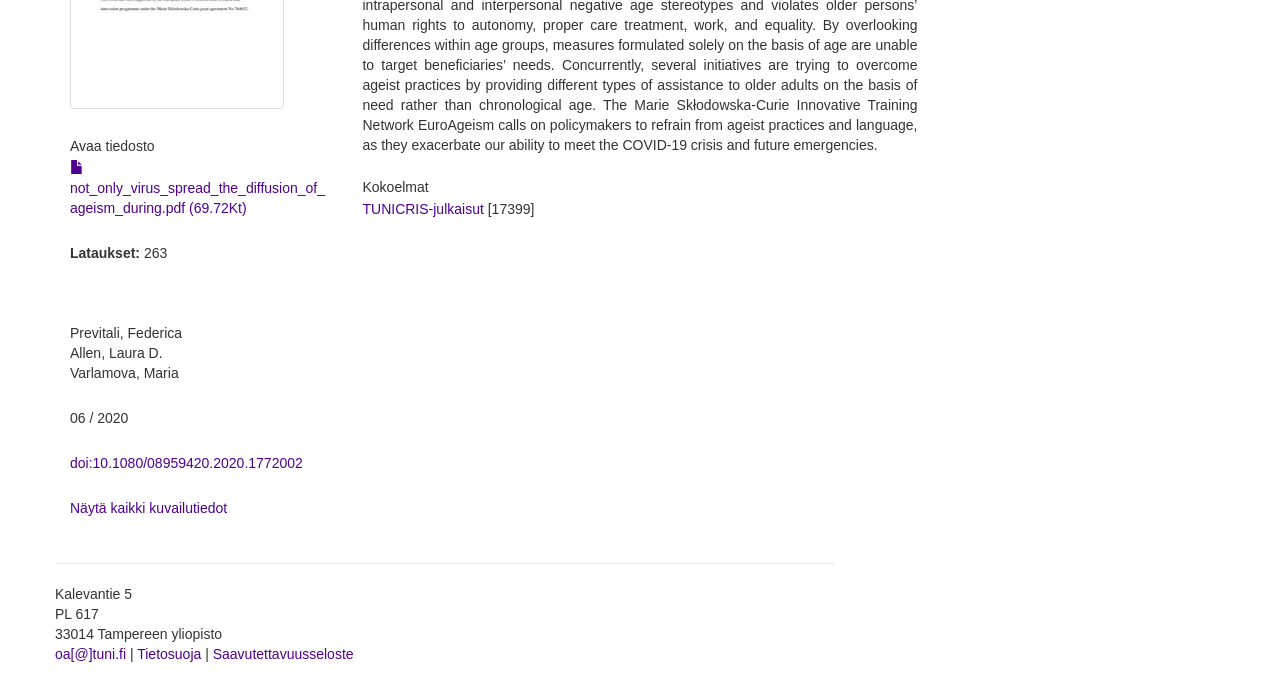Determine the bounding box coordinates for the UI element with the following description: "Näytä kaikki kuvailutiedot". The coordinates should be four float numbers between 0 and 1, represented as [left, top, right, bottom].

[0.055, 0.72, 0.177, 0.743]